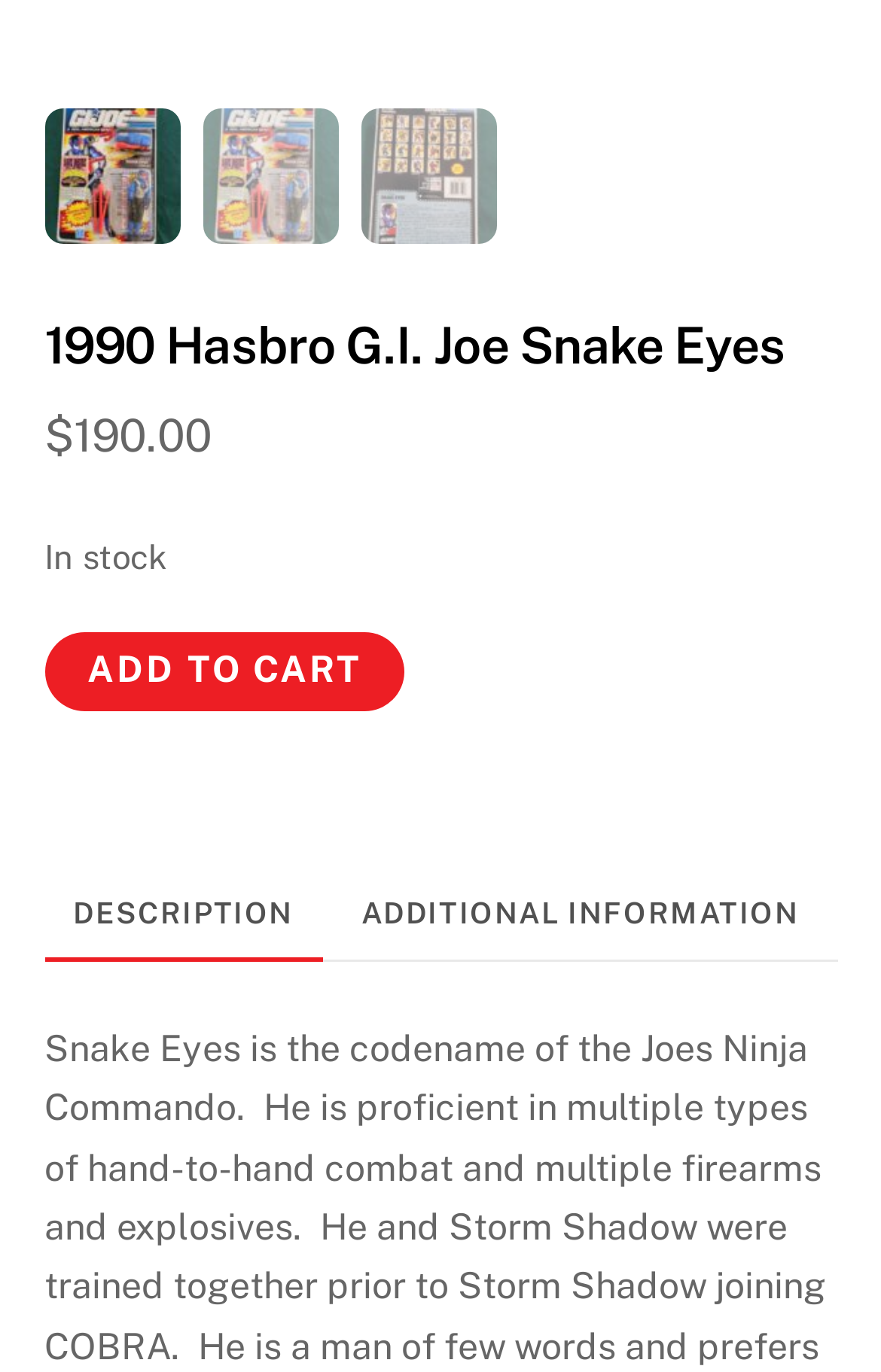What is the status of the product? Using the information from the screenshot, answer with a single word or phrase.

In stock